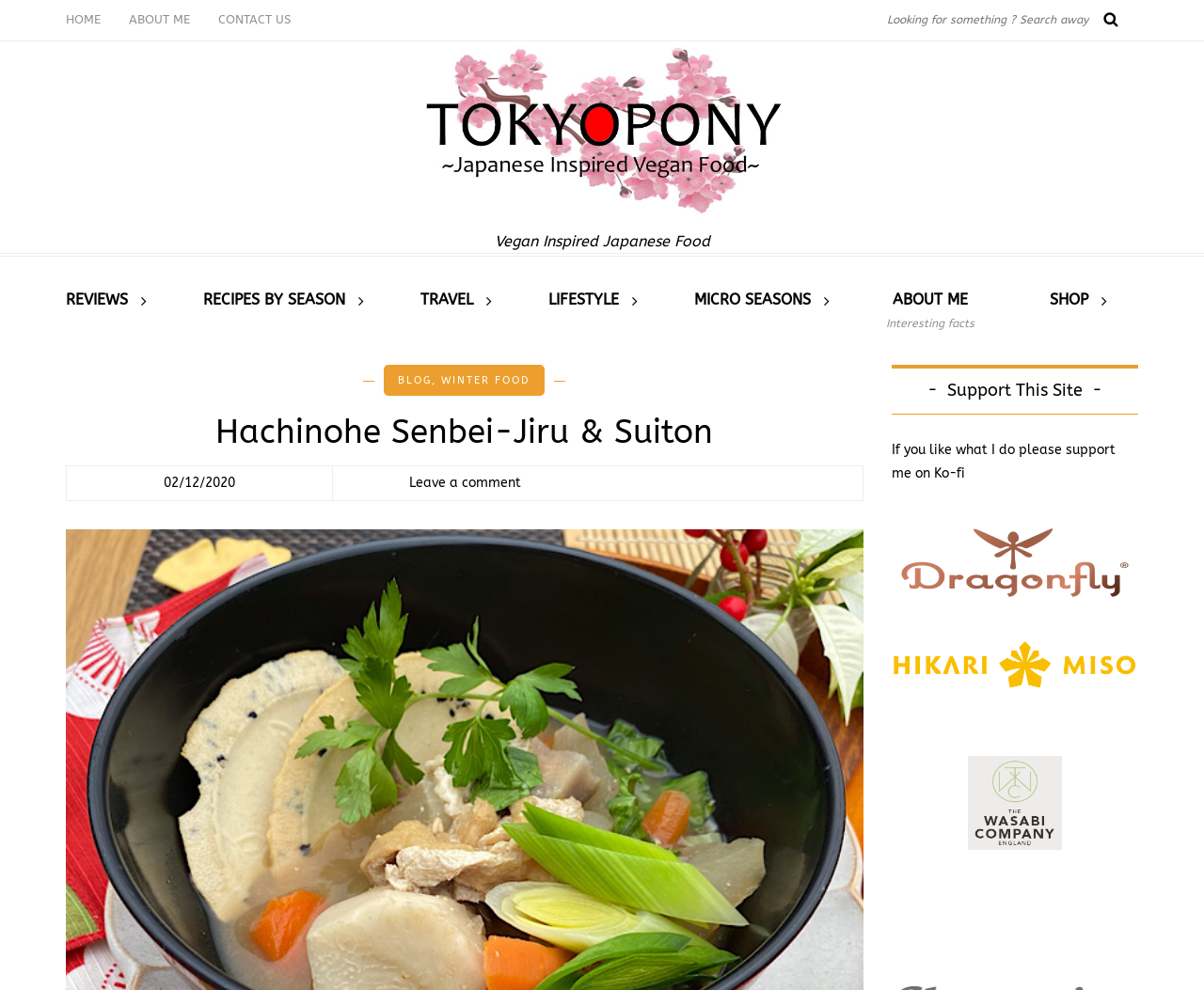Using the elements shown in the image, answer the question comprehensively: What is the name of the website?

I determined the name of the website by looking at the link 'TokyoPony' with the image 'TokyoPony' inside the LayoutTable element, which suggests that it is the logo or title of the website.